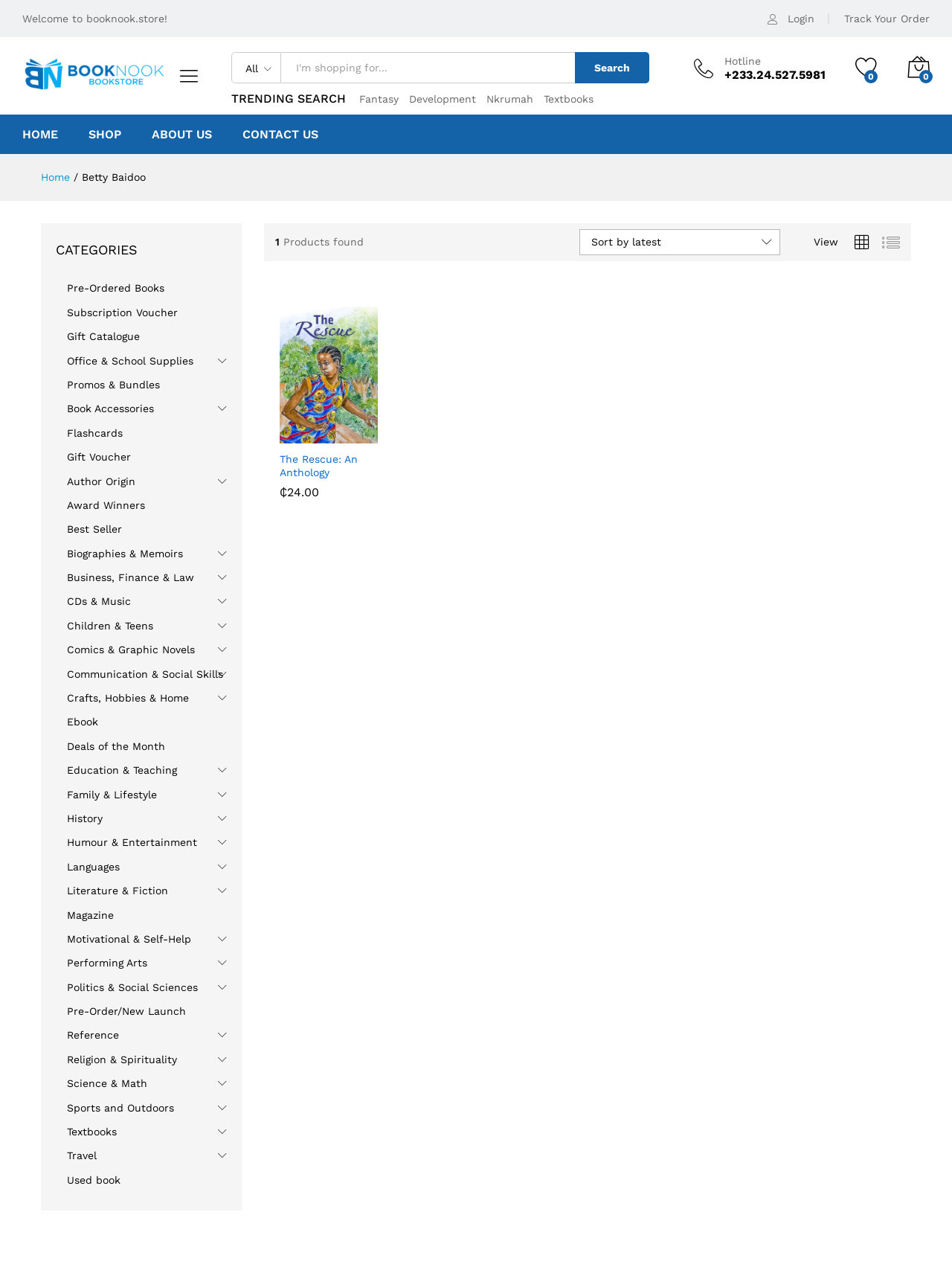Locate the bounding box coordinates of the clickable element to fulfill the following instruction: "Login to the account". Provide the coordinates as four float numbers between 0 and 1 in the format [left, top, right, bottom].

[0.827, 0.011, 0.855, 0.019]